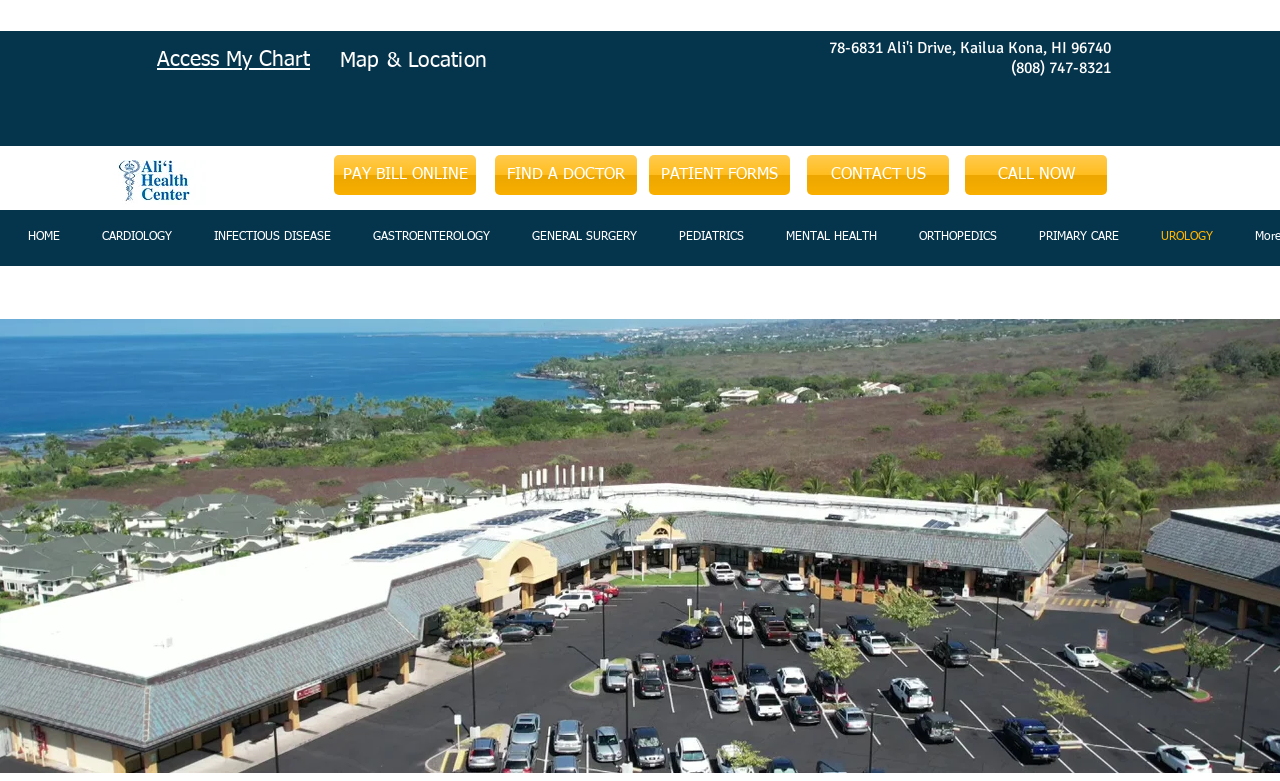Give an extensive and precise description of the webpage.

The webpage is about Urology at Aliihealth Center. At the top, there is a logo on the left, represented by an image of "logofullblue.jpg". To the right of the logo, there are five links: "PAY BILL ONLINE", "FIND A DOCTOR", "PATIENT FORMS", "CONTACT US", and "CALL NOW". 

Below the logo and links, there are three headings: "Access My Chart", "Map & Location", and an address "78-6831 Ali'i Drive, Kailua Kona, HI 96740 (808) 747-8321". Each of these headings has a corresponding link below it.

Further down, there is a navigation menu with 10 links: "HOME", "CARDIOLOGY", "INFECTIOUS DISEASE", "GASTROENTEROLOGY", "GENERAL SURGERY", "PEDIATRICS", "MENTAL HEALTH", "ORTHOPEDICS", "PRIMARY CARE", and "UROLOGY". The "UROLOGY" link is currently focused.